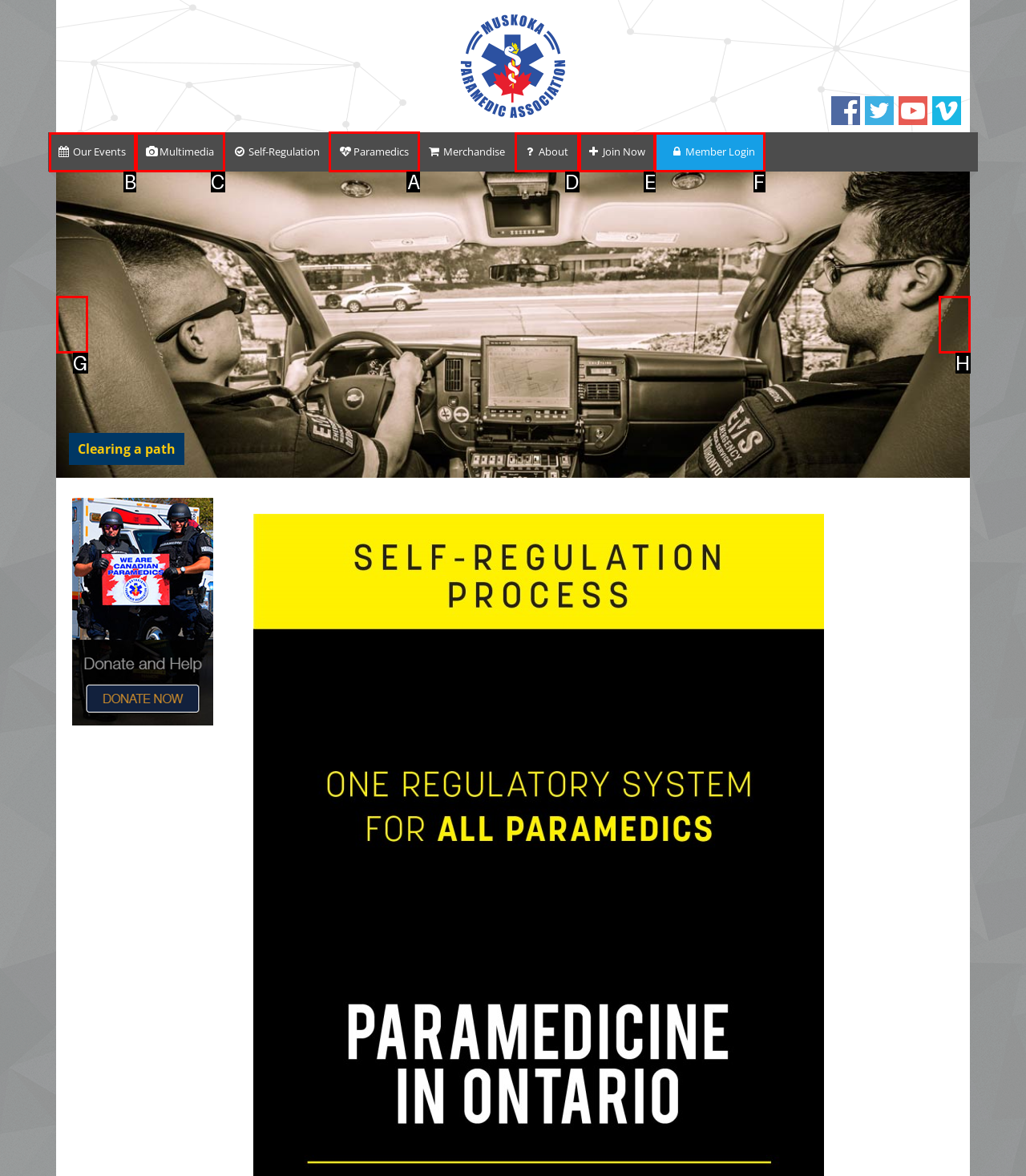To perform the task "View the user list", which UI element's letter should you select? Provide the letter directly.

None